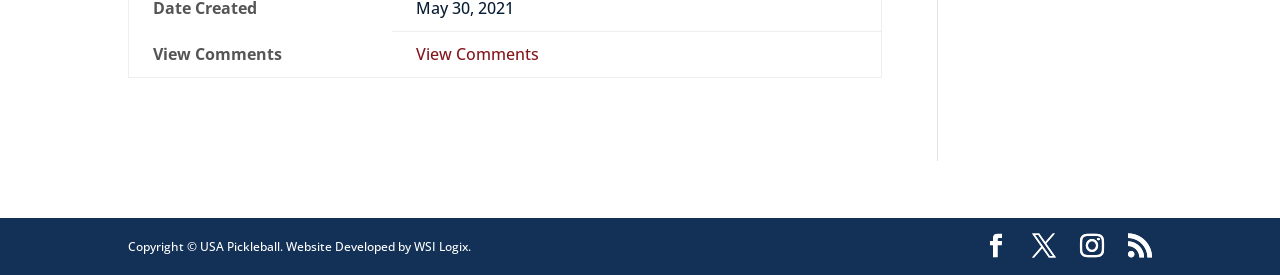What is the third suggestion link?
Can you provide a detailed and comprehensive answer to the question?

The third suggestion link is 'Rule Change Process' which is located at the top of the webpage, with a bounding box of [0.404, 0.654, 0.515, 0.723].